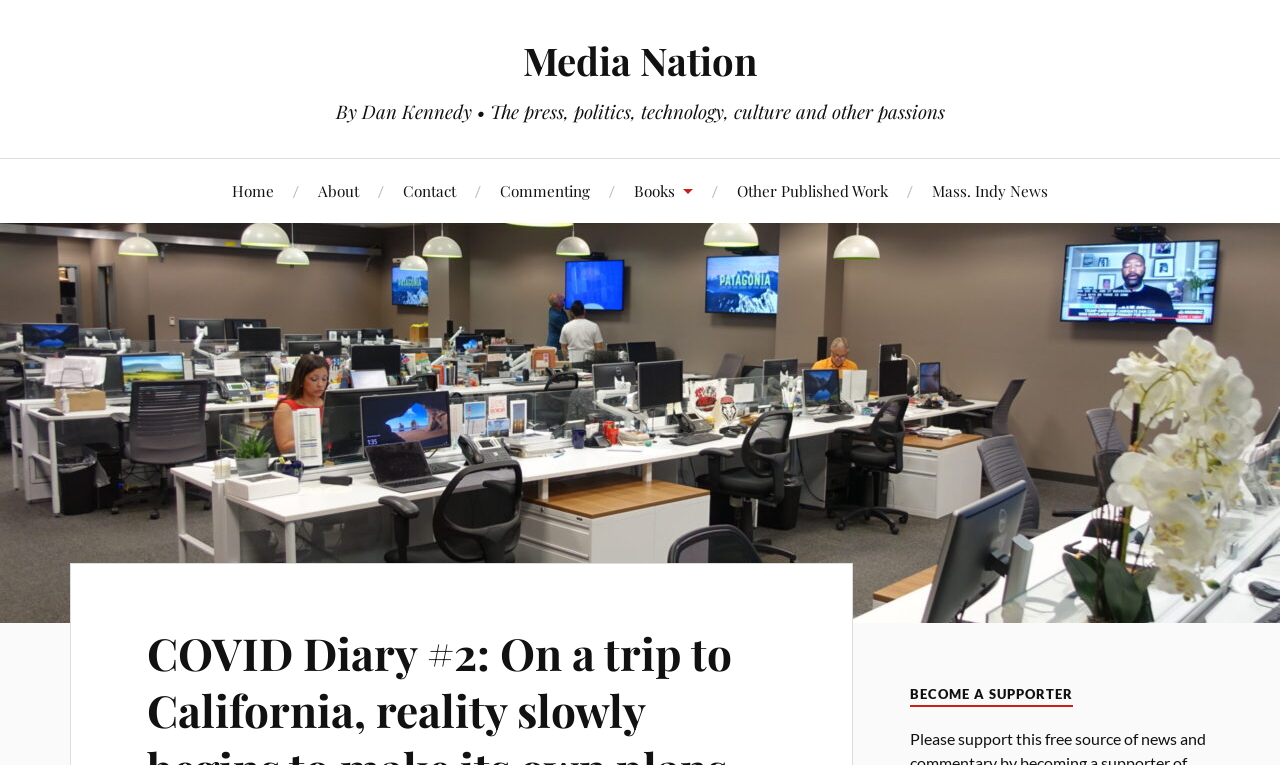What is the name of the author?
Provide a detailed answer to the question using information from the image.

The author's name is mentioned in the heading 'By Dan Kennedy • The press, politics, technology, culture and other passions' which is located at the top of the webpage.